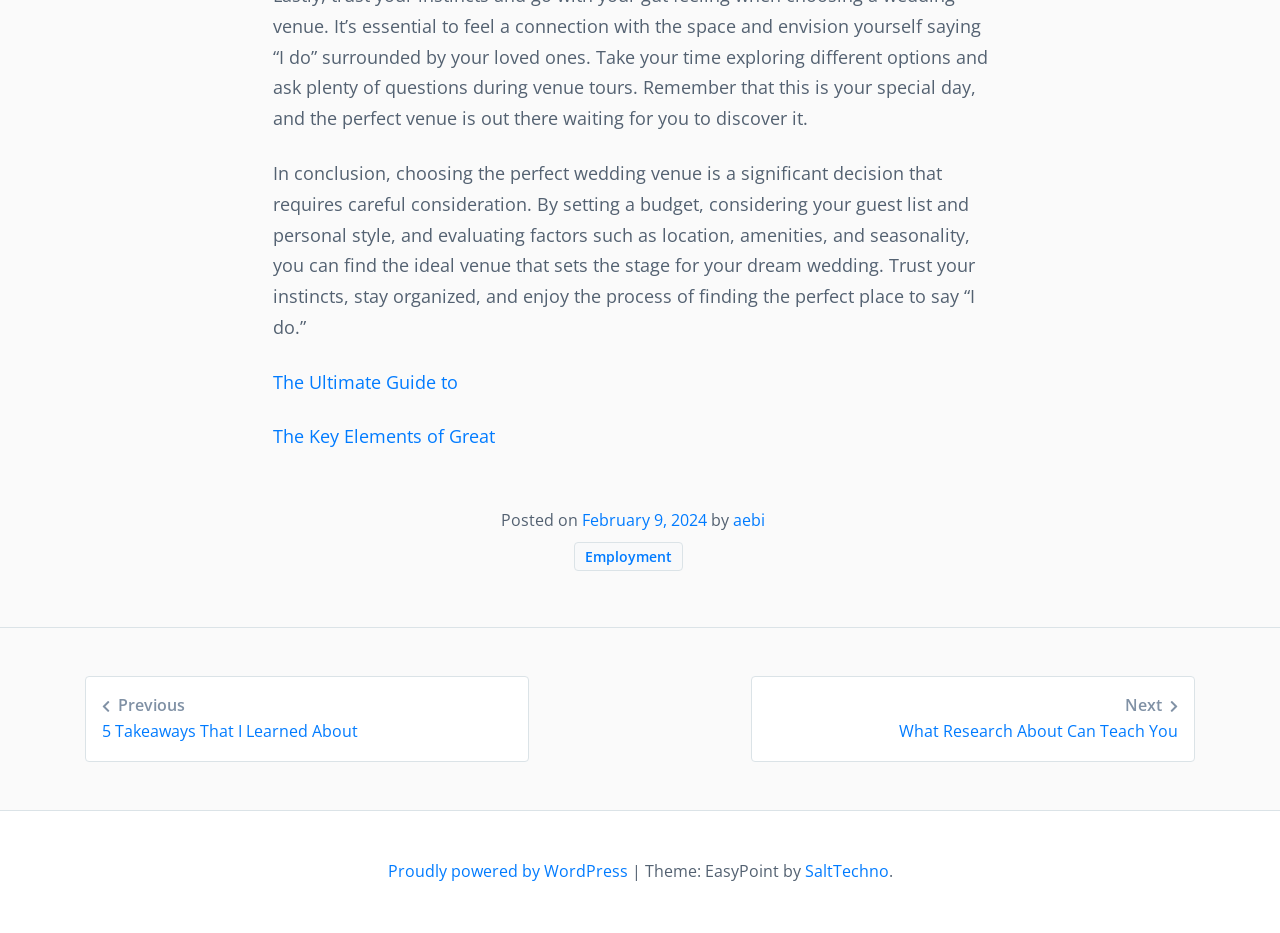Identify the bounding box coordinates for the region to click in order to carry out this instruction: "Go to the author's page". Provide the coordinates using four float numbers between 0 and 1, formatted as [left, top, right, bottom].

[0.572, 0.546, 0.597, 0.569]